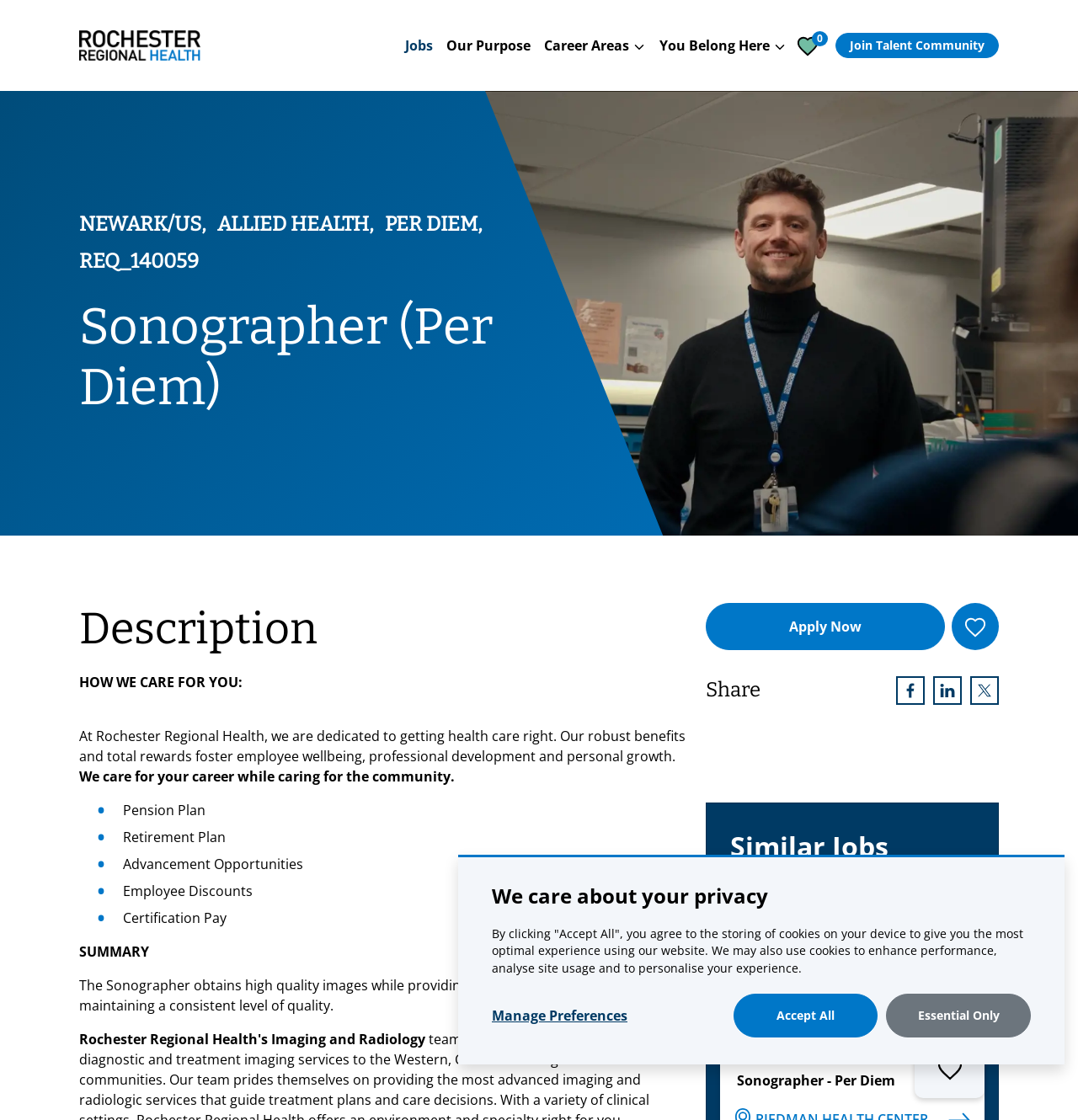What is one of the benefits of working at Rochester Regional Health?
Utilize the information in the image to give a detailed answer to the question.

I determined one of the benefits by looking at the StaticText elements under the 'HOW WE CARE FOR YOU:' section, which lists several benefits, including 'Pension Plan'.